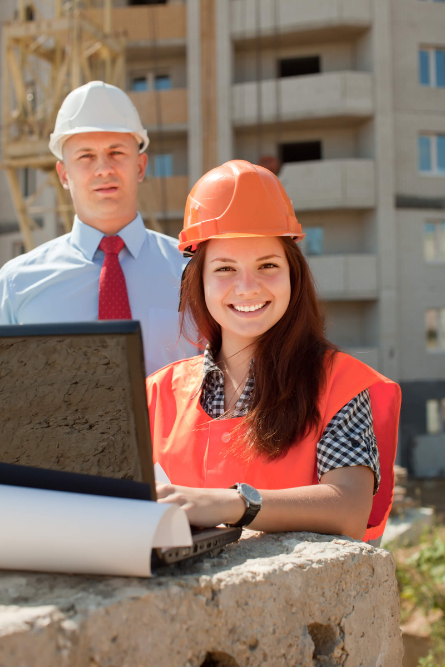What is the man's shirt color?
Please provide a single word or phrase as your answer based on the screenshot.

Light blue